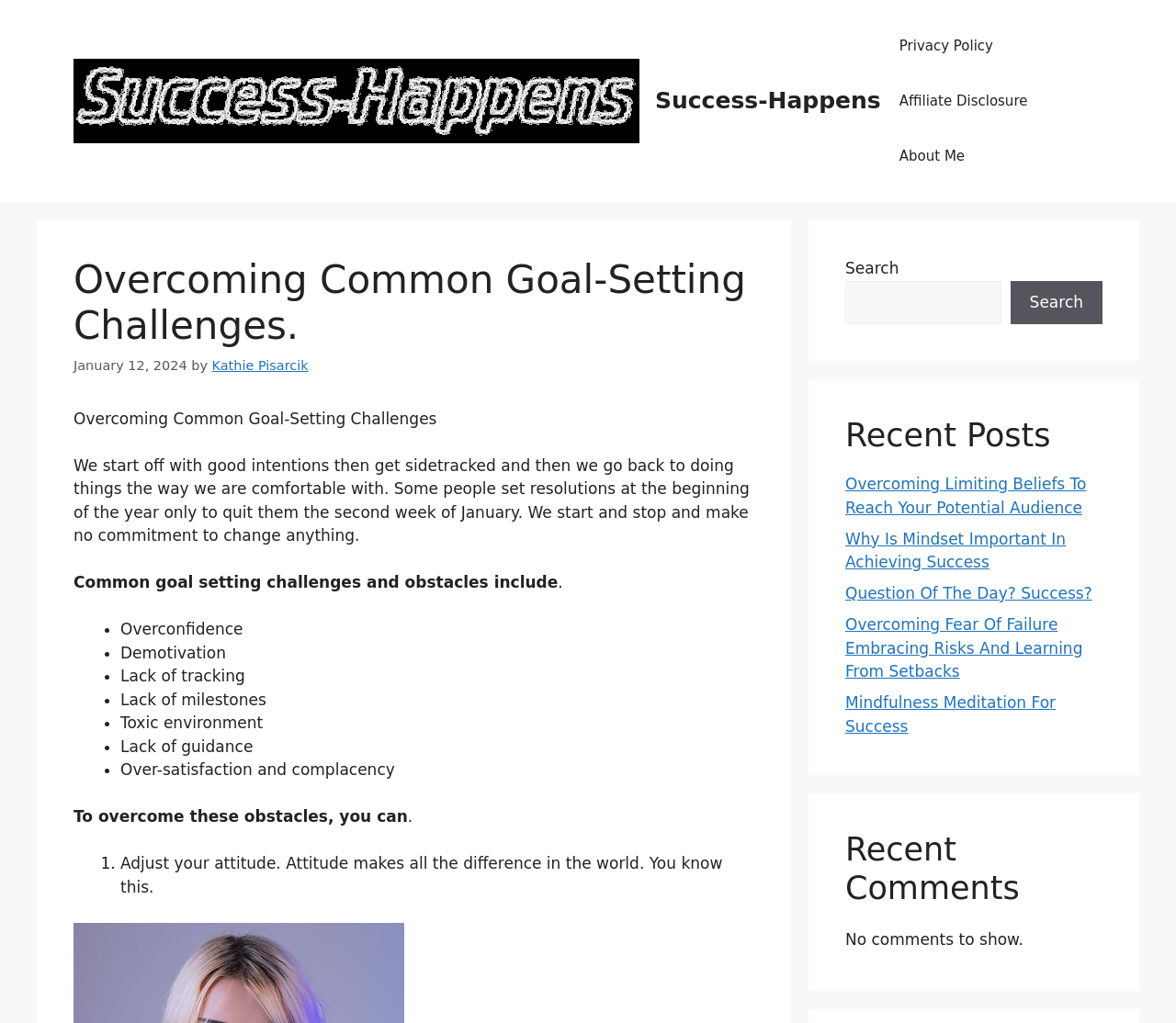Kindly determine the bounding box coordinates for the area that needs to be clicked to execute this instruction: "Search for something".

[0.719, 0.274, 0.851, 0.317]